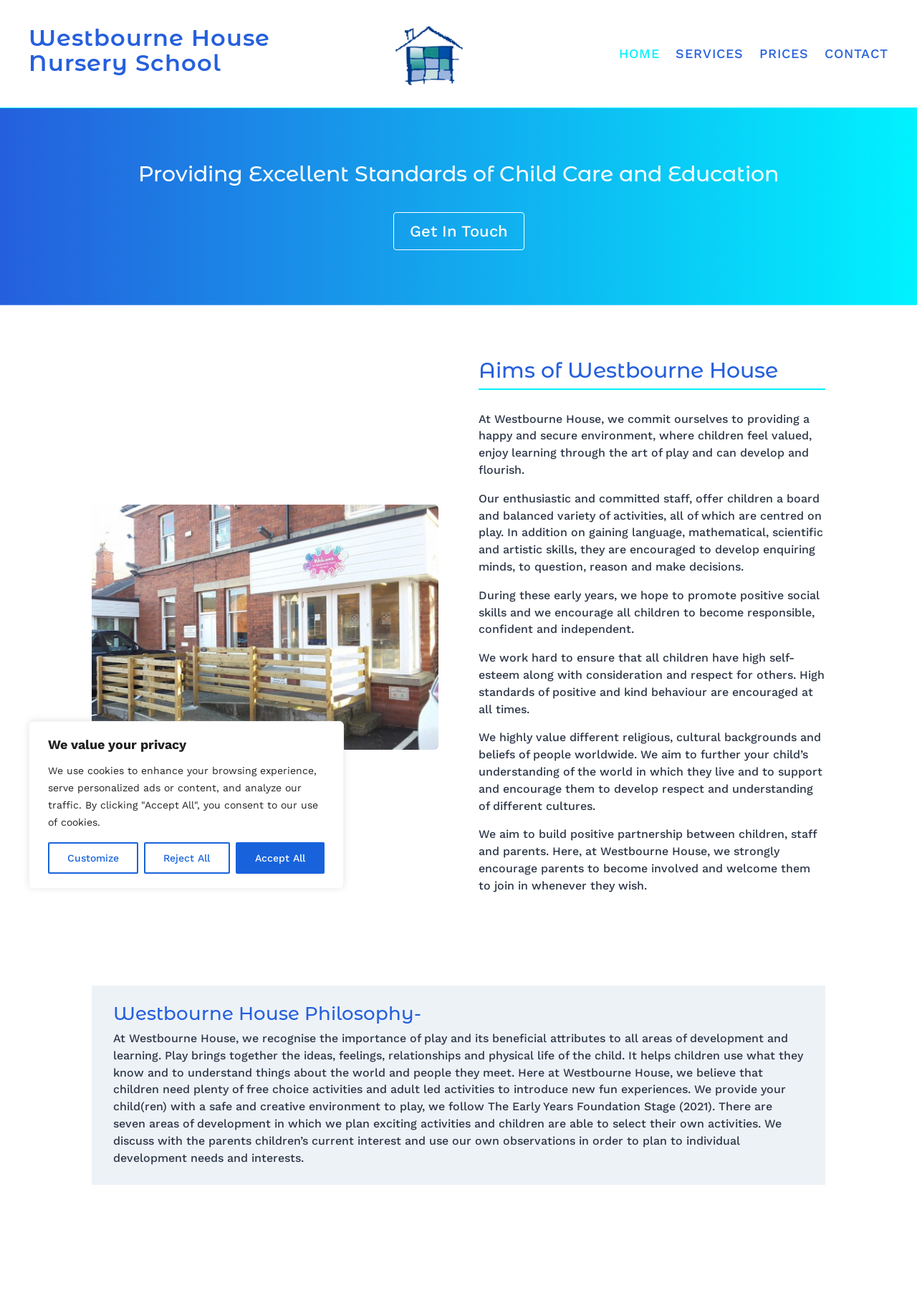By analyzing the image, answer the following question with a detailed response: What is the name of the nursery school?

The name of the nursery school can be found in the heading element at the top of the webpage, which reads 'Westbourne House Nursery School'.